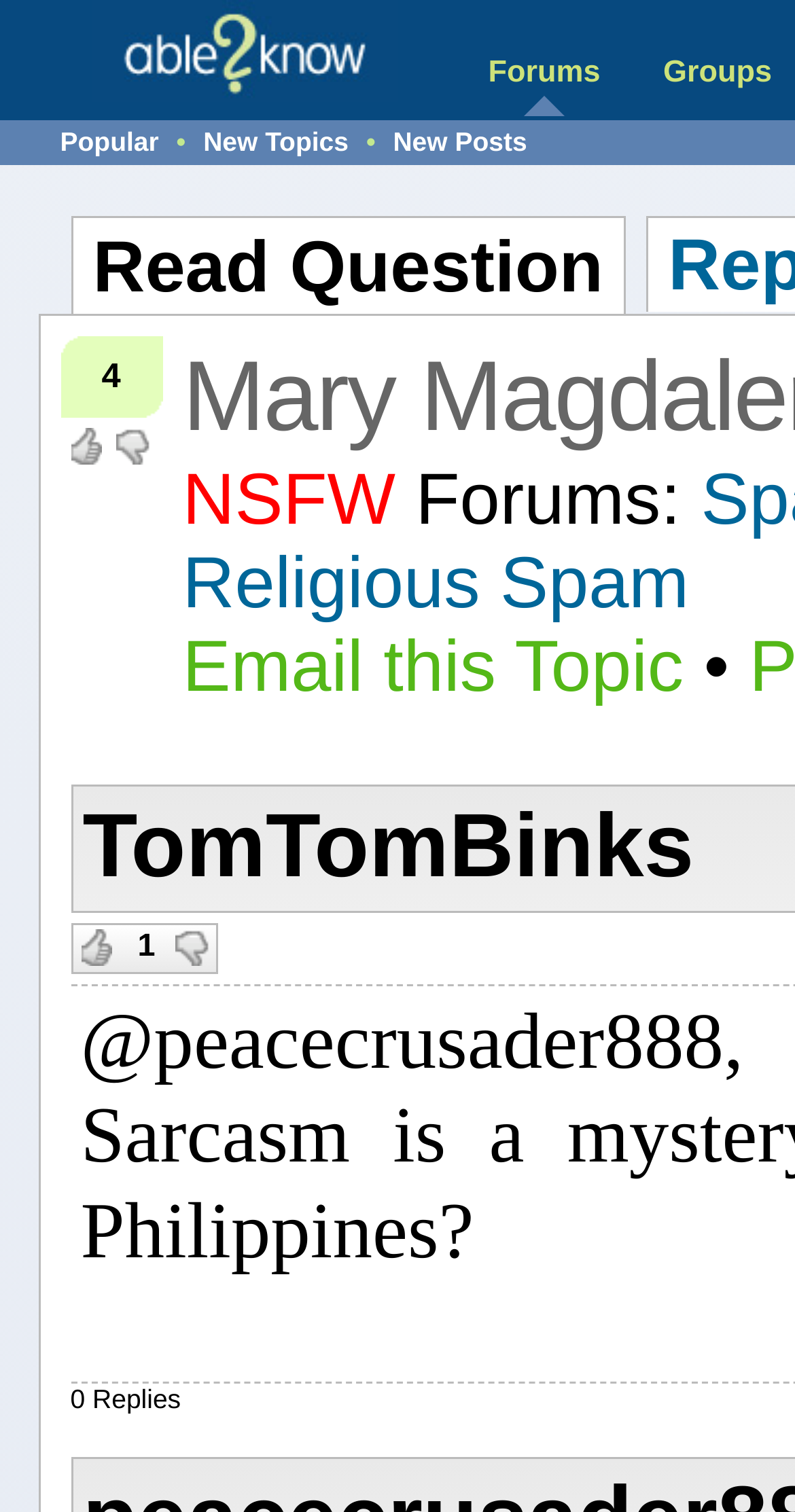What is the label above the 'New Topics' link?
Please answer the question with a single word or phrase, referencing the image.

Popular